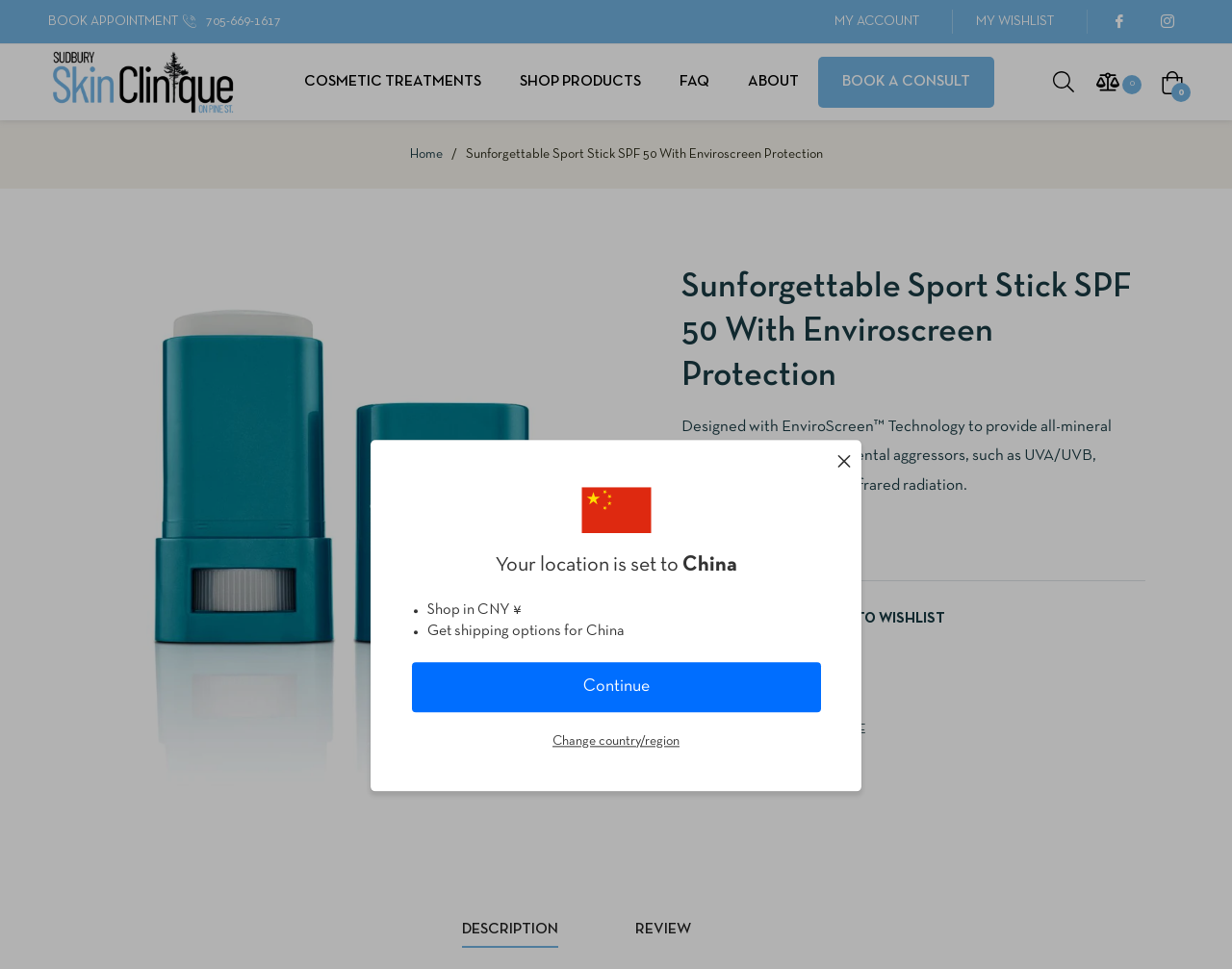Using the information from the screenshot, answer the following question thoroughly:
What is the product name?

The product name can be found in the breadcrumbs navigation section, which is 'Sunforgettable Sport Stick SPF 50 With Enviroscreen Protection'. It is also mentioned in the figure element with the same text.